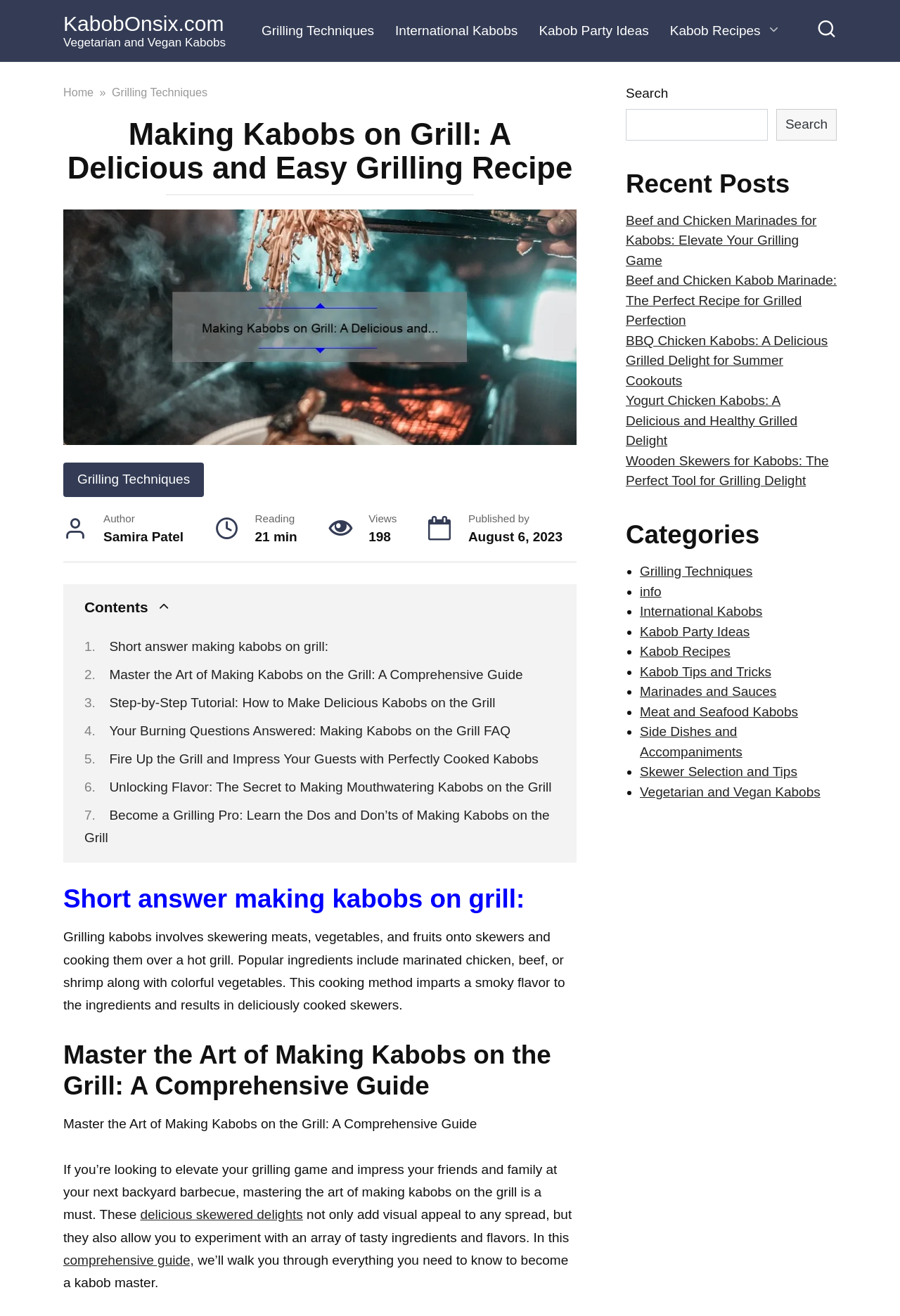Utilize the information from the image to answer the question in detail:
What is the purpose of the search box?

The search box is located at the top right corner of the webpage, and it allows users to search for specific content within the website. The text 'Search' is displayed next to the search box, indicating its purpose.